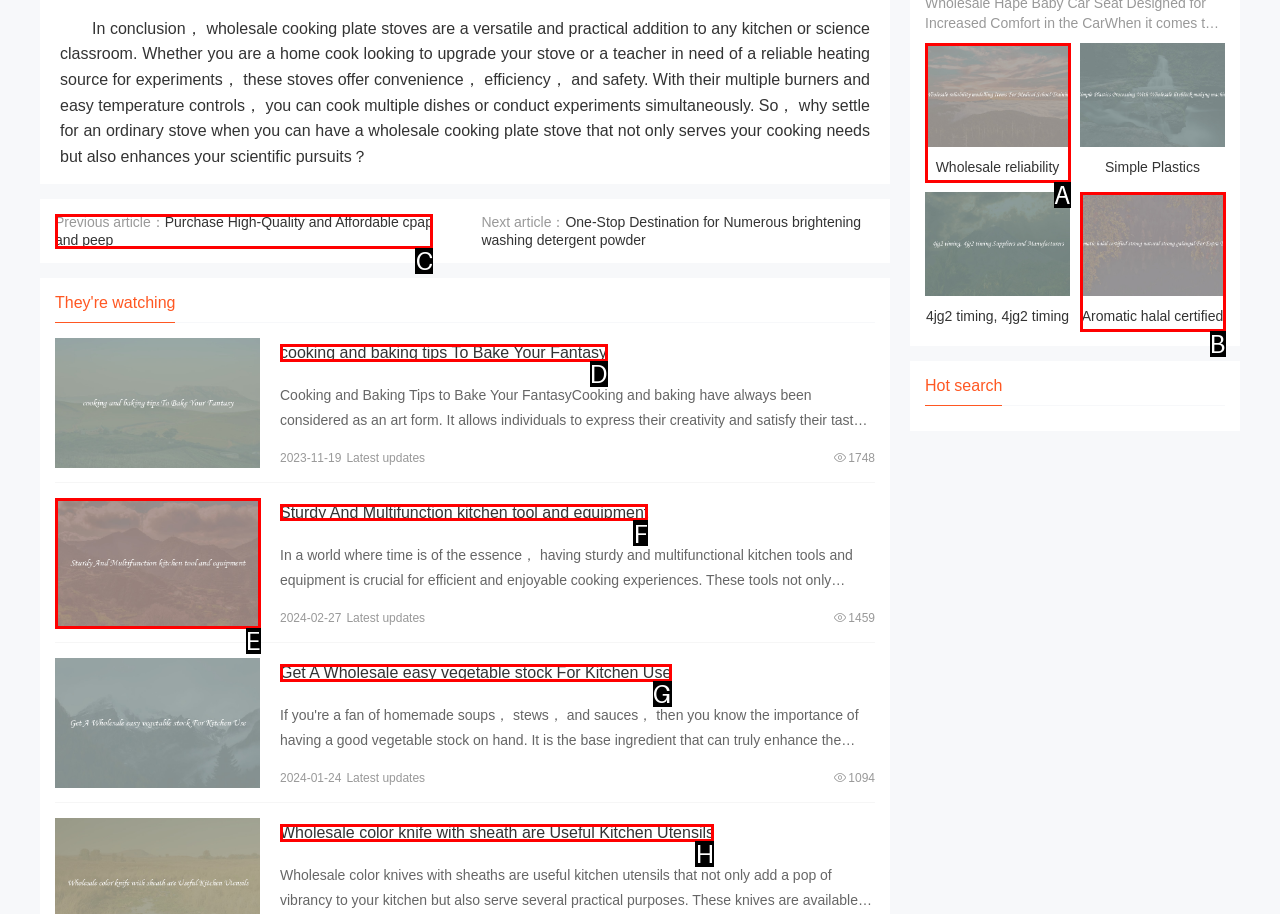Choose the HTML element that should be clicked to accomplish the task: Learn about sturdy and multifunction kitchen tool and equipment. Answer with the letter of the chosen option.

F